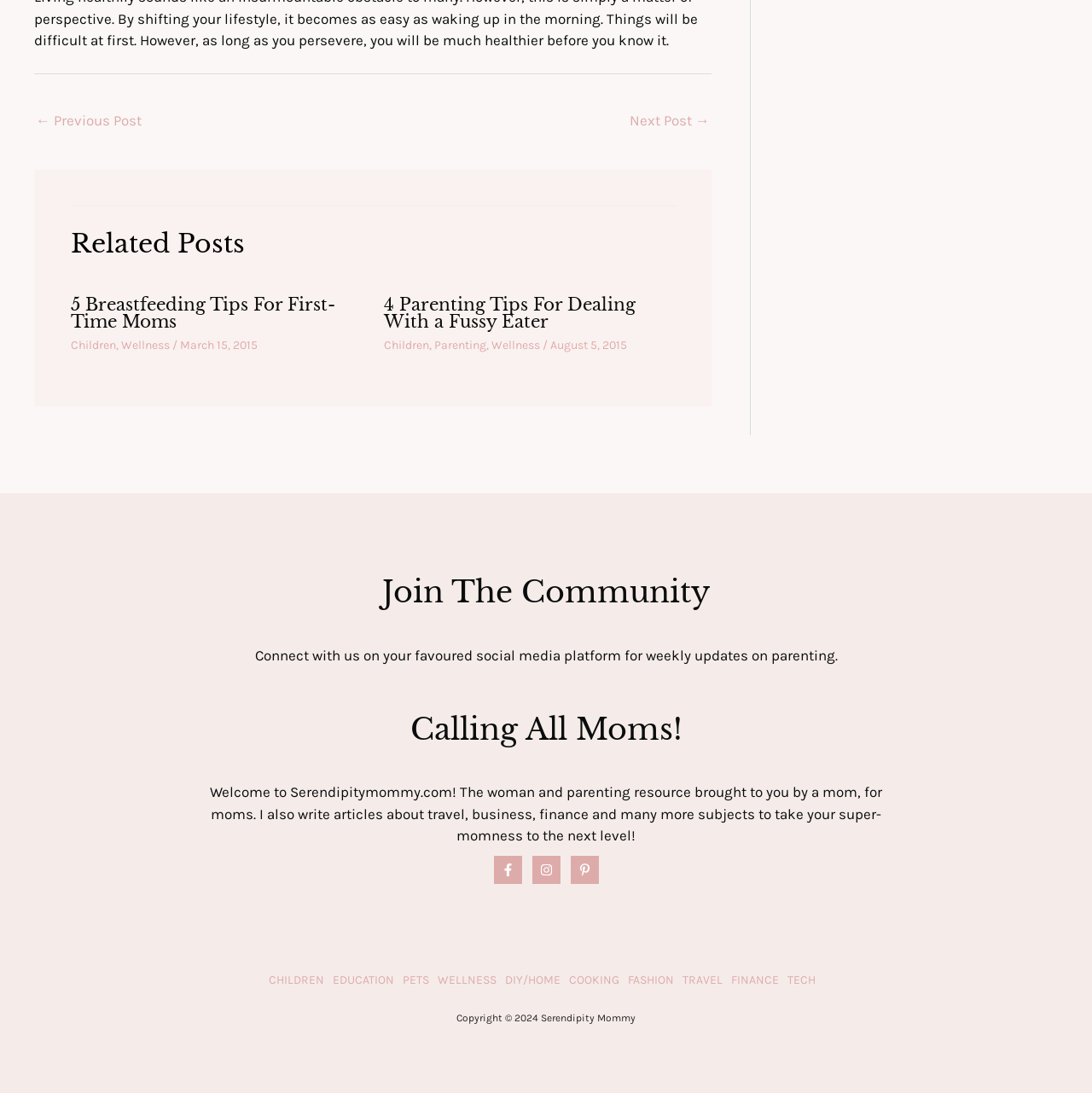Point out the bounding box coordinates of the section to click in order to follow this instruction: "View the 'Related Posts' section".

[0.064, 0.205, 0.618, 0.242]